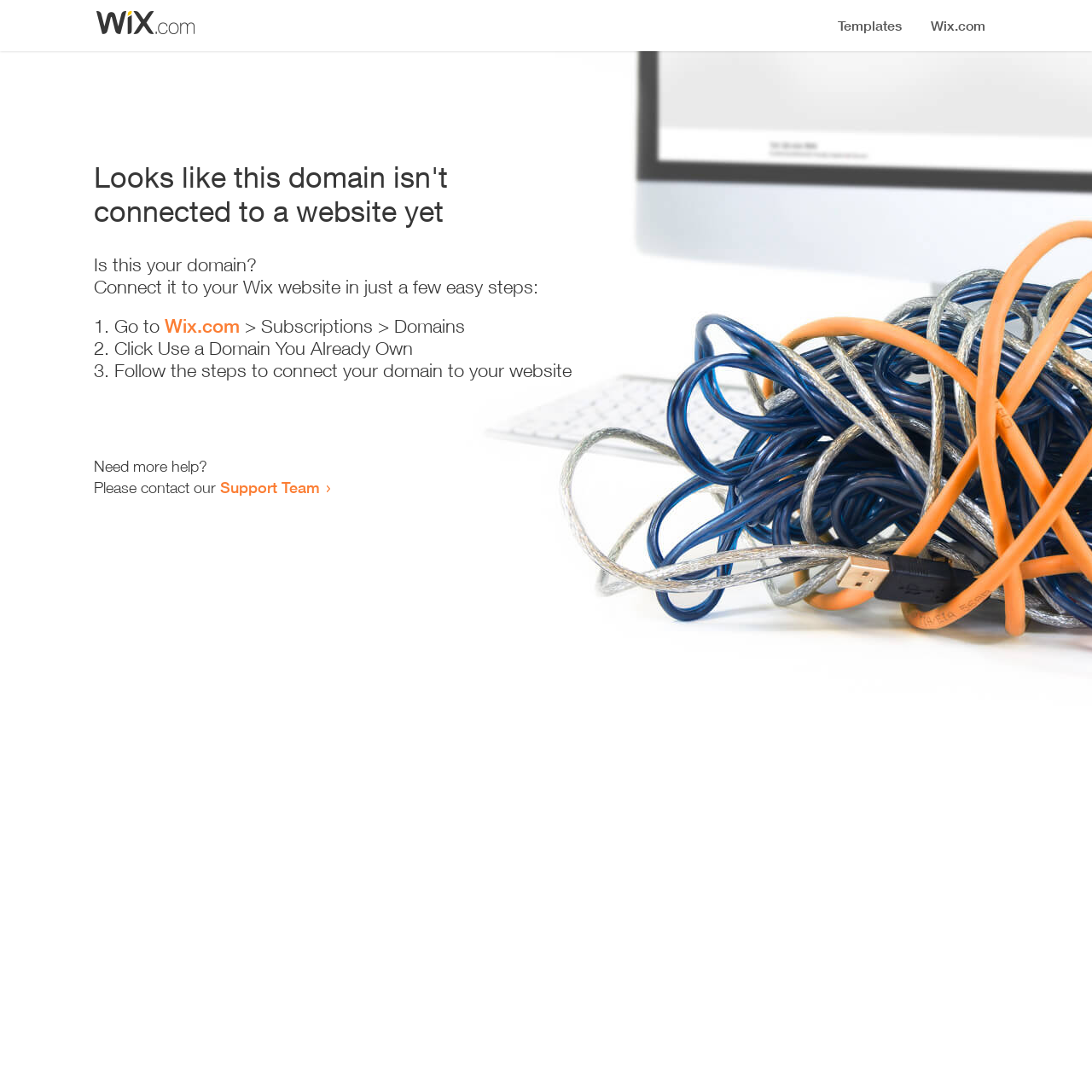What is the first step to connect the domain to a website?
Please provide a comprehensive answer based on the visual information in the image.

The webpage provides a list of instructions to connect the domain to a website, and the first step is to 'Go to Wix.com', which is a link provided on the webpage.